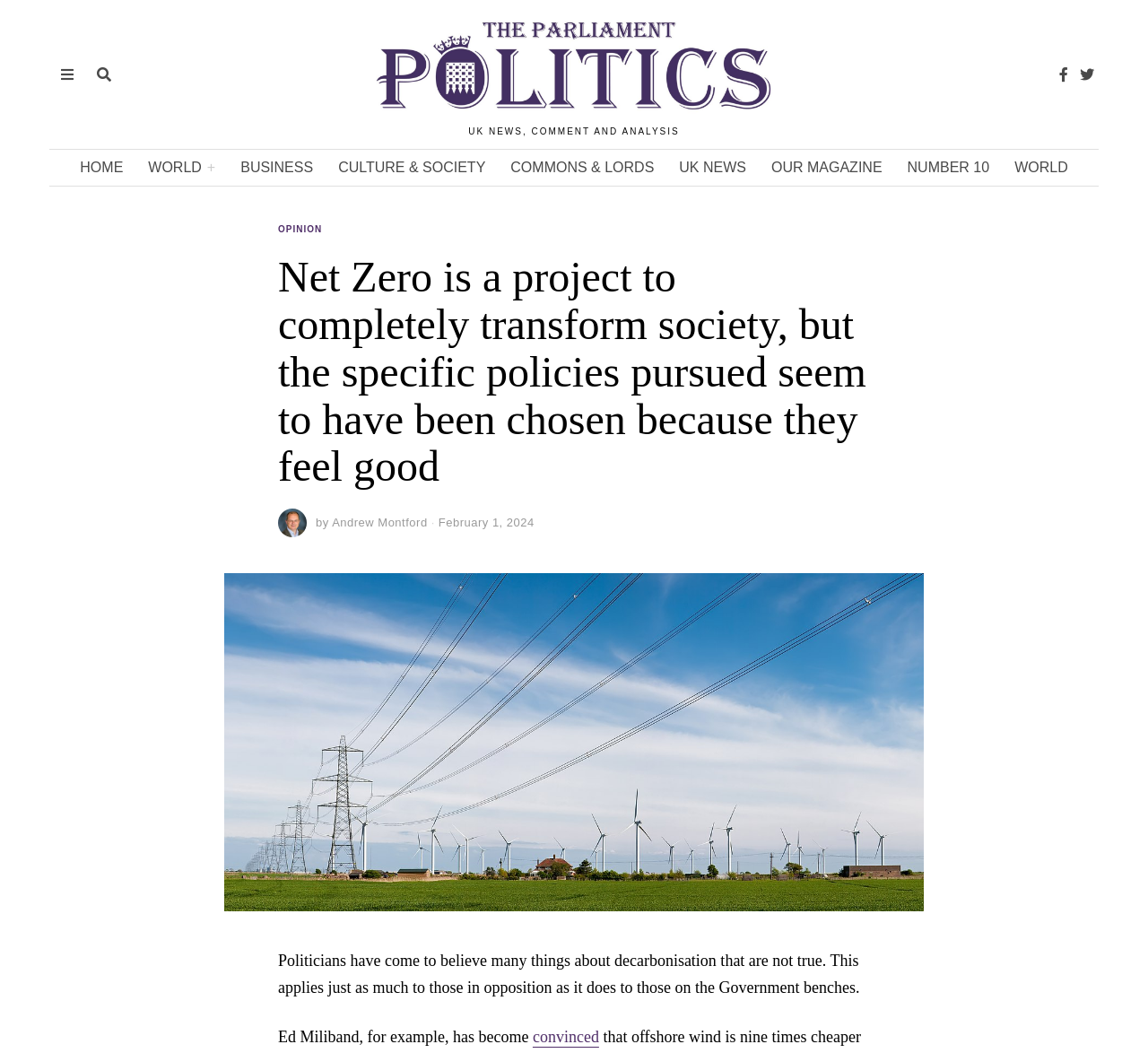Find the bounding box coordinates of the element's region that should be clicked in order to follow the given instruction: "Click the WORLD+ link". The coordinates should consist of four float numbers between 0 and 1, i.e., [left, top, right, bottom].

[0.118, 0.142, 0.199, 0.177]